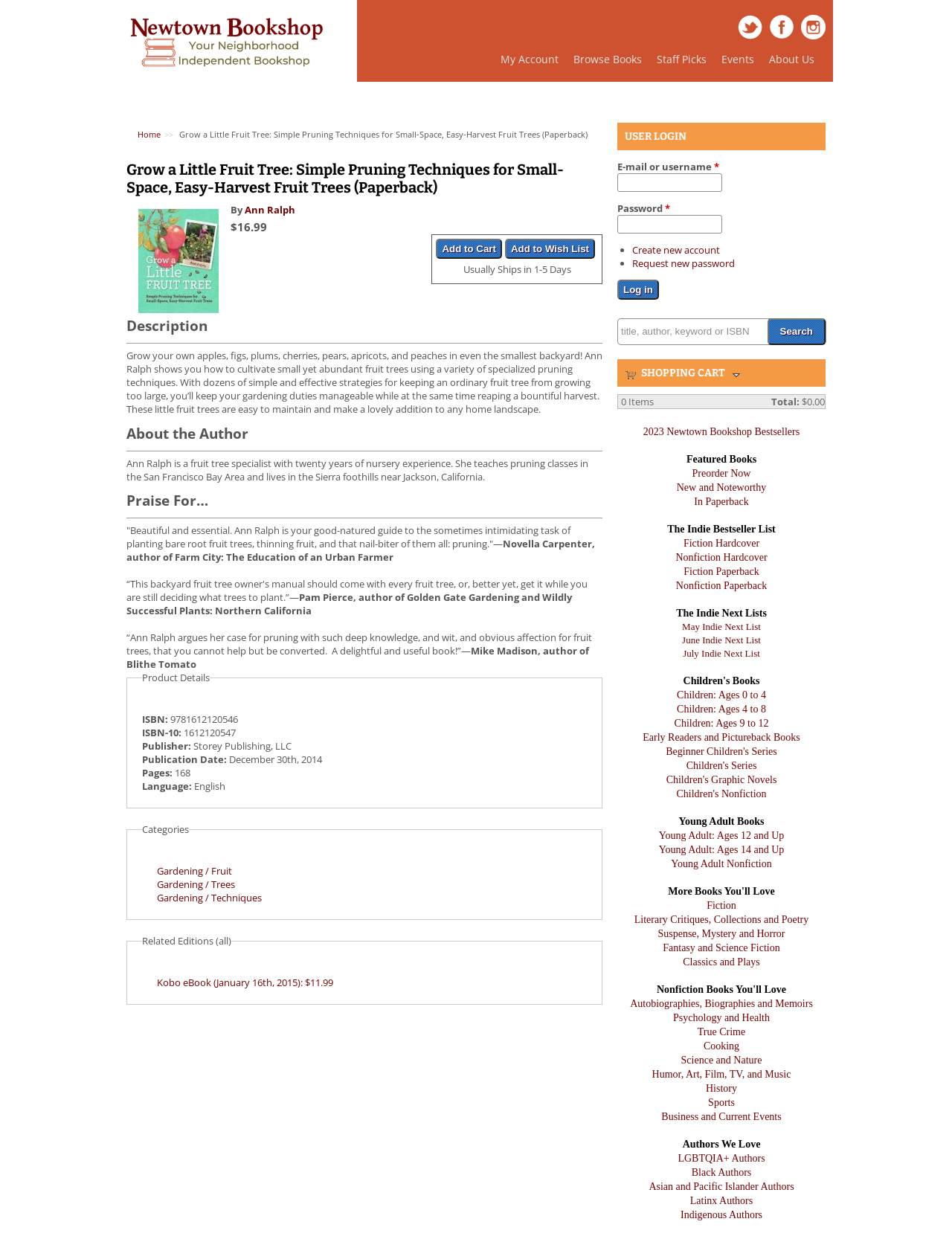Identify the bounding box of the UI component described as: "Fantasy and Science Fiction".

[0.696, 0.76, 0.819, 0.769]